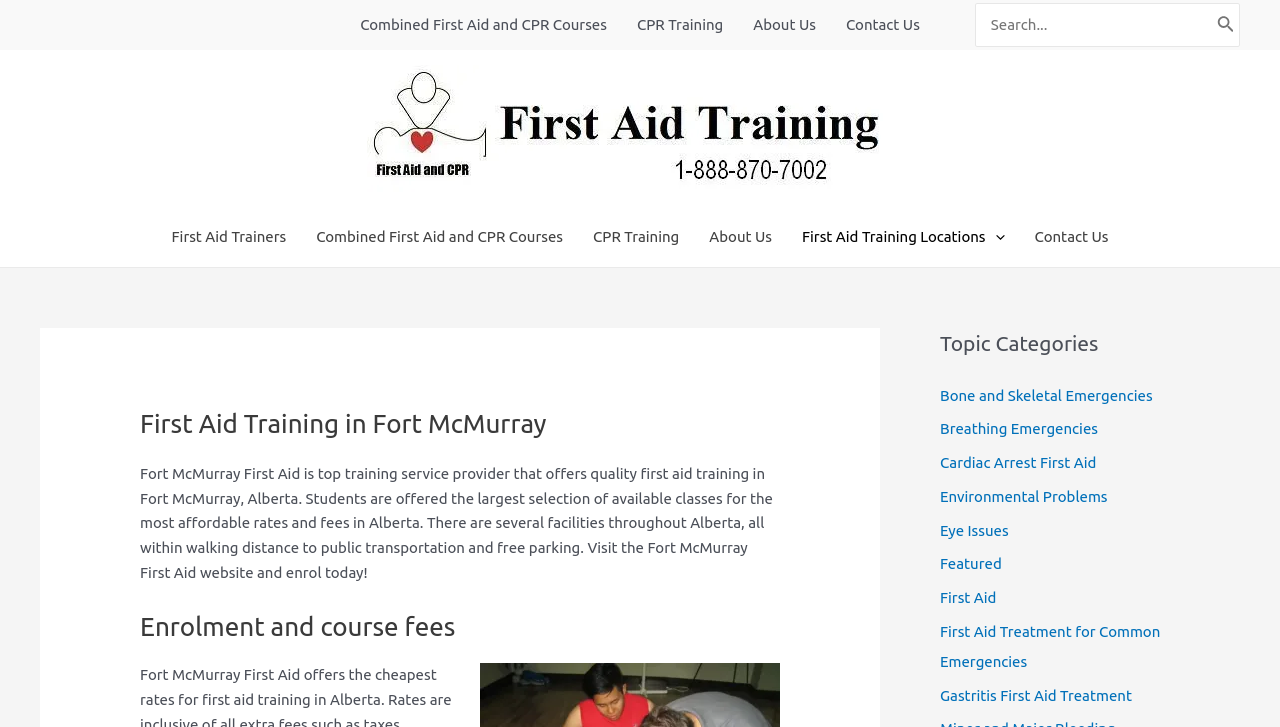Can you extract the headline from the webpage for me?

First Aid Training in Fort McMurray